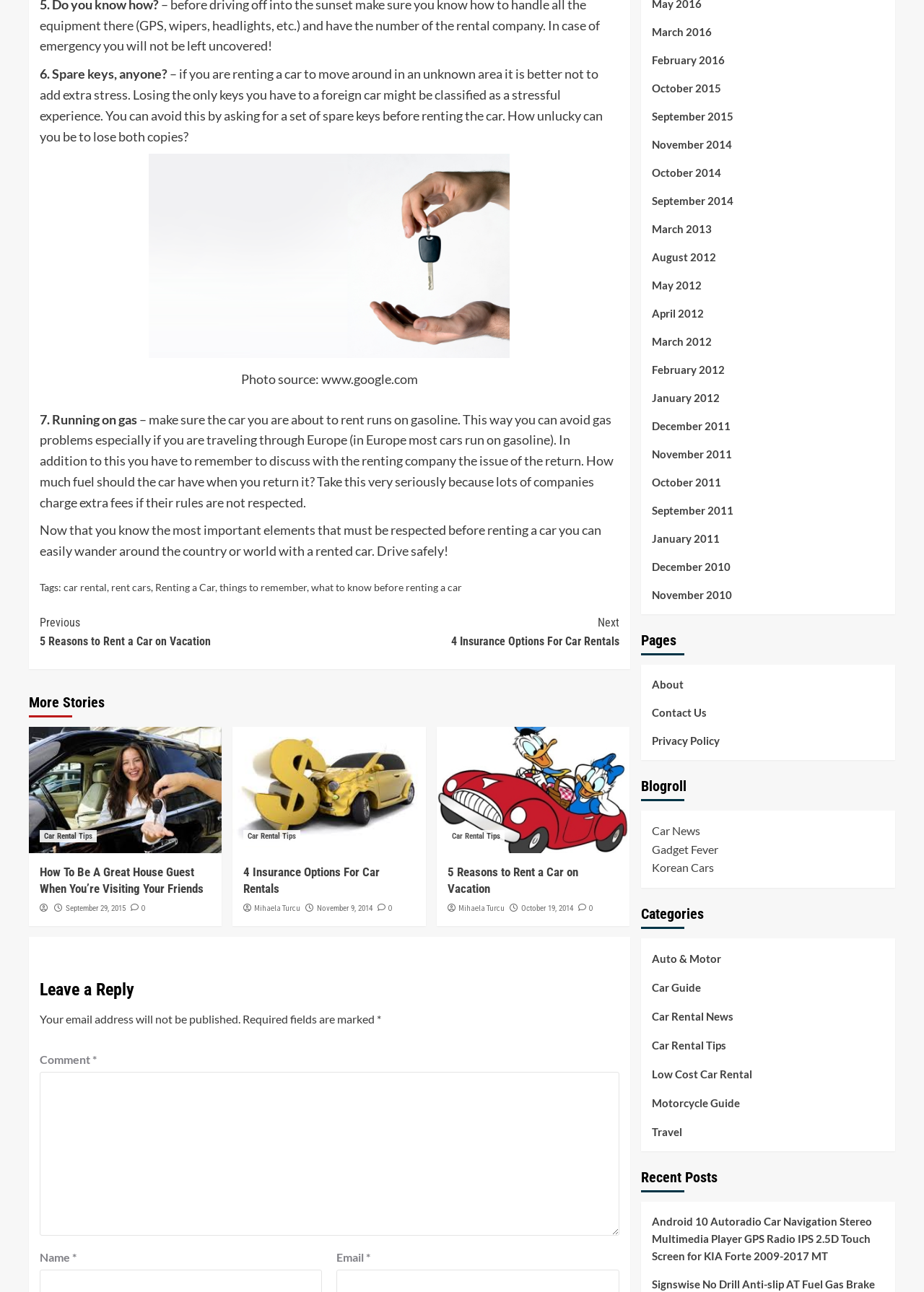How many spare keys should you ask for when renting a car?
Refer to the image and provide a one-word or short phrase answer.

A set of spare keys